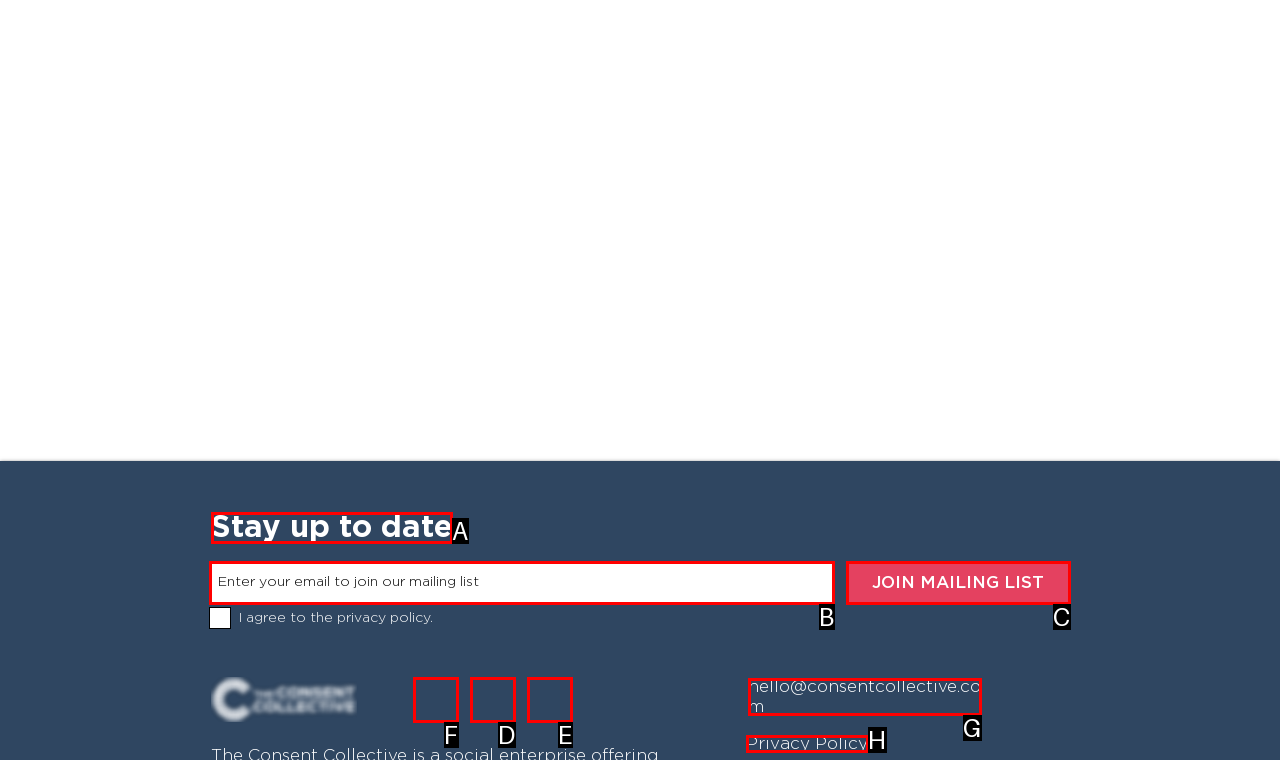For the instruction: Visit Twitter page, which HTML element should be clicked?
Respond with the letter of the appropriate option from the choices given.

F